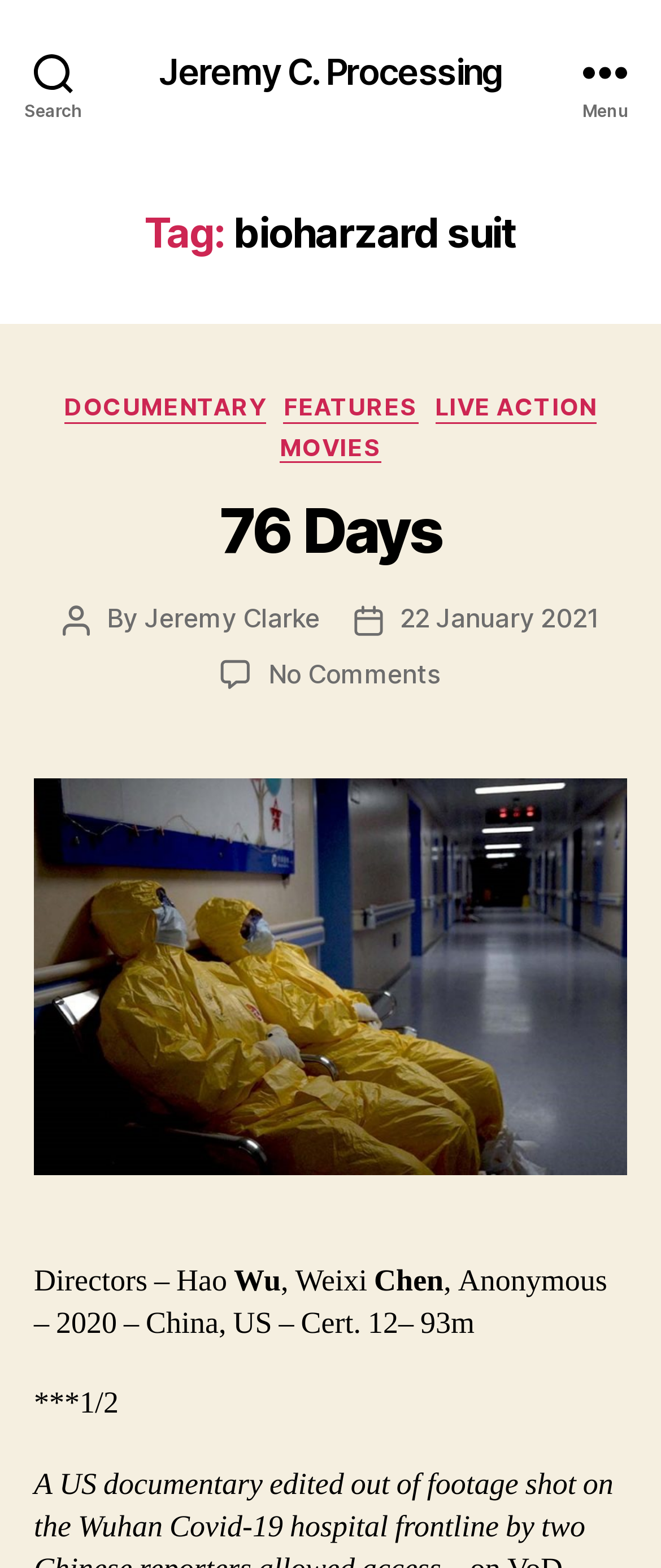Please mark the bounding box coordinates of the area that should be clicked to carry out the instruction: "Open the menu".

[0.831, 0.0, 1.0, 0.091]